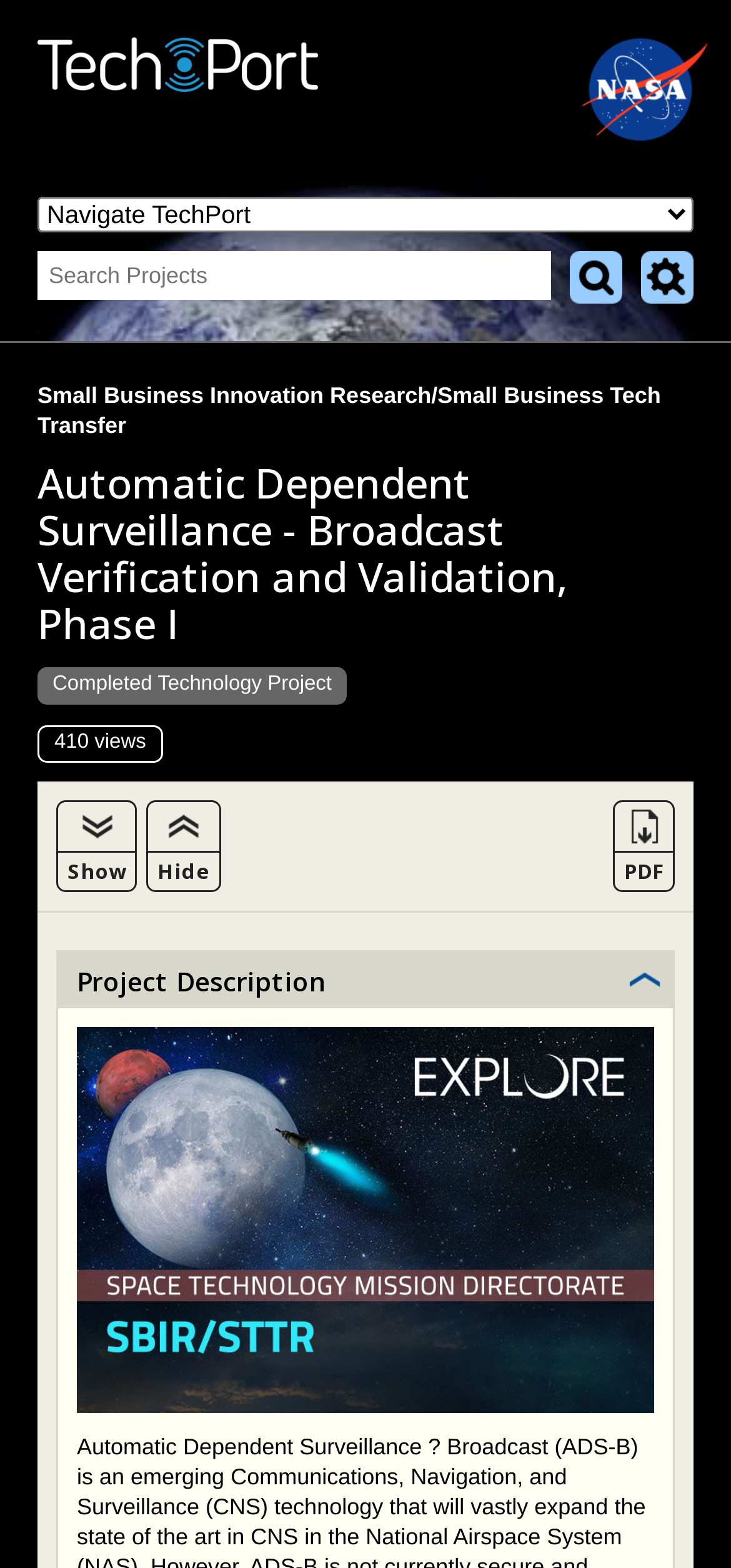Determine the bounding box coordinates for the HTML element mentioned in the following description: "SQL Tutorial". The coordinates should be a list of four floats ranging from 0 to 1, represented as [left, top, right, bottom].

None